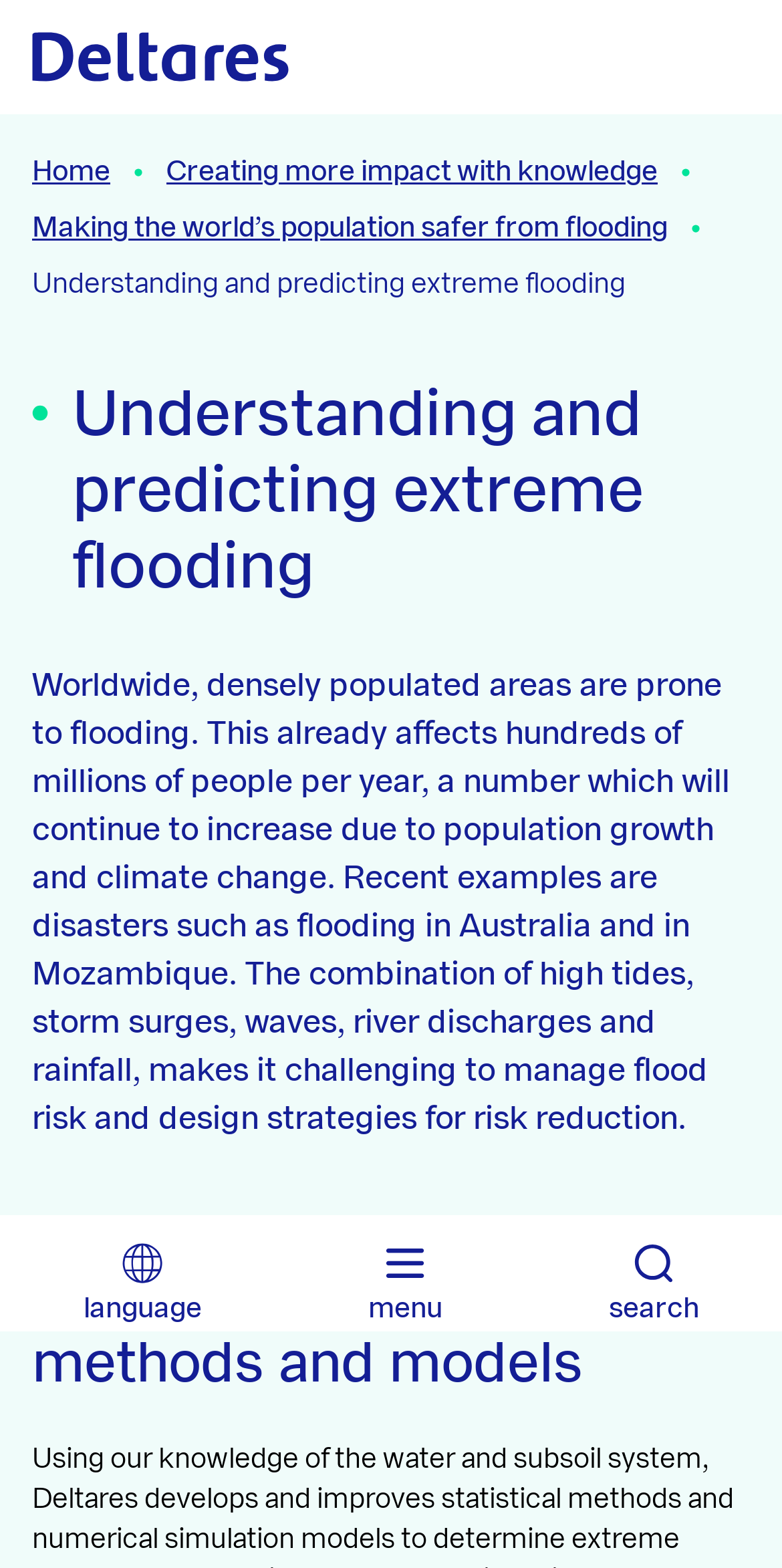Respond with a single word or short phrase to the following question: 
What is the challenge in managing flood risk?

Combination of factors